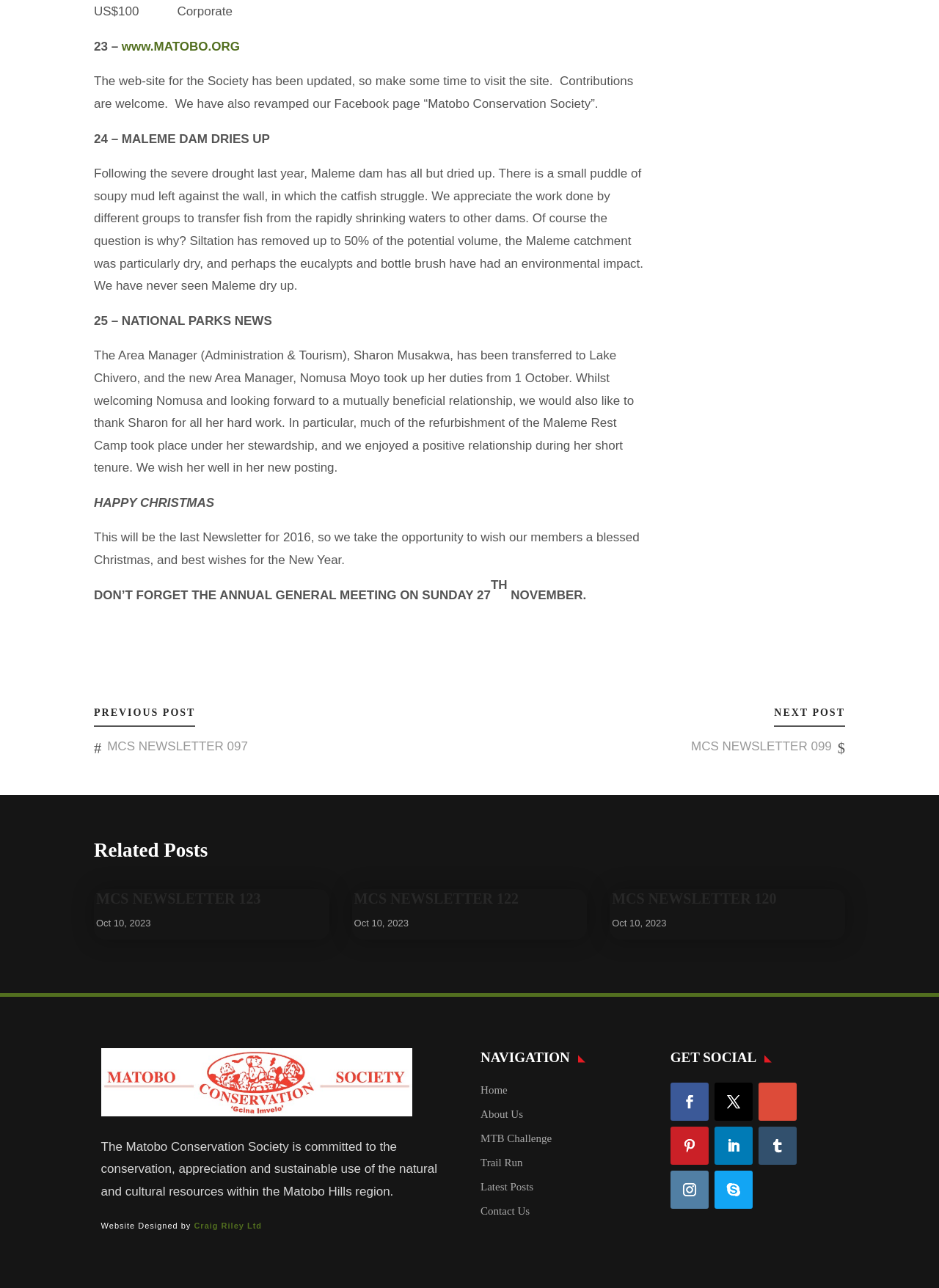What is the current state of Maleme dam?
Analyze the image and deliver a detailed answer to the question.

According to the text, 'Following the severe drought last year, Maleme dam has all but dried up. There is a small puddle of soupy mud left against the wall, in which the catfish struggle.' This indicates that the dam has dried up.